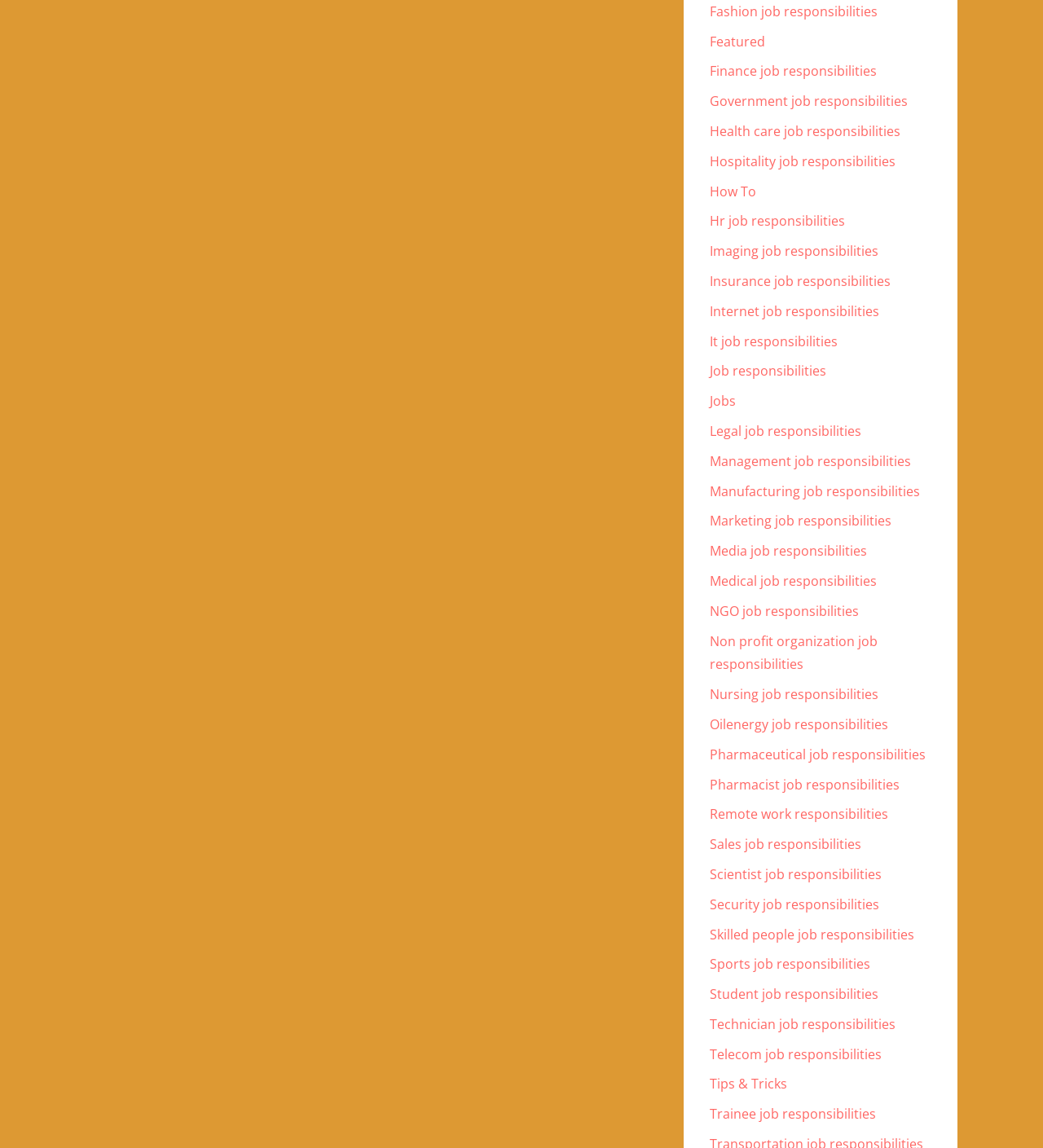Determine the bounding box of the UI component based on this description: "Skilled people job responsibilities". The bounding box coordinates should be four float values between 0 and 1, i.e., [left, top, right, bottom].

[0.68, 0.806, 0.876, 0.822]